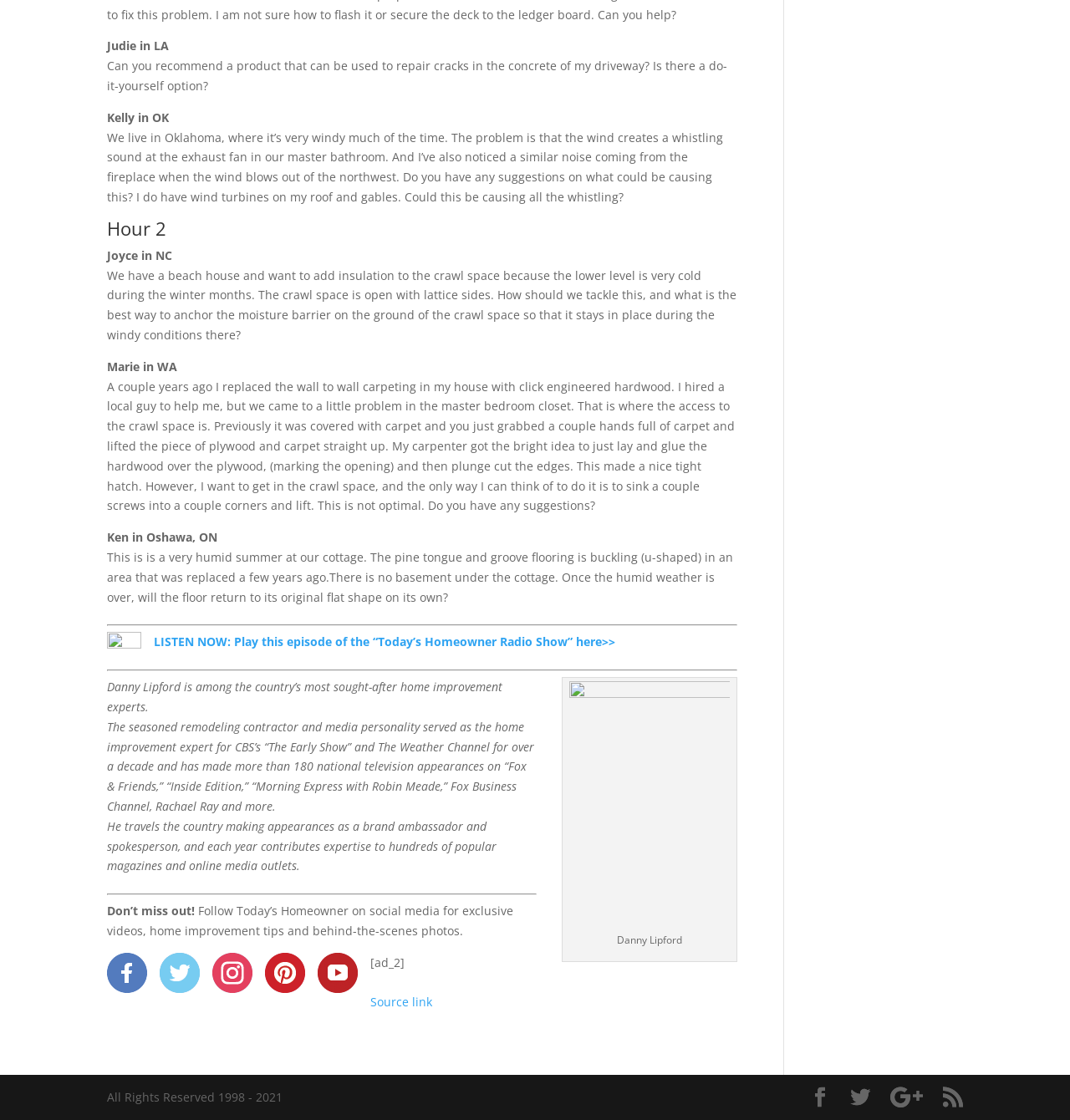Provide a one-word or one-phrase answer to the question:
How many social media platforms are linked on the webpage?

5